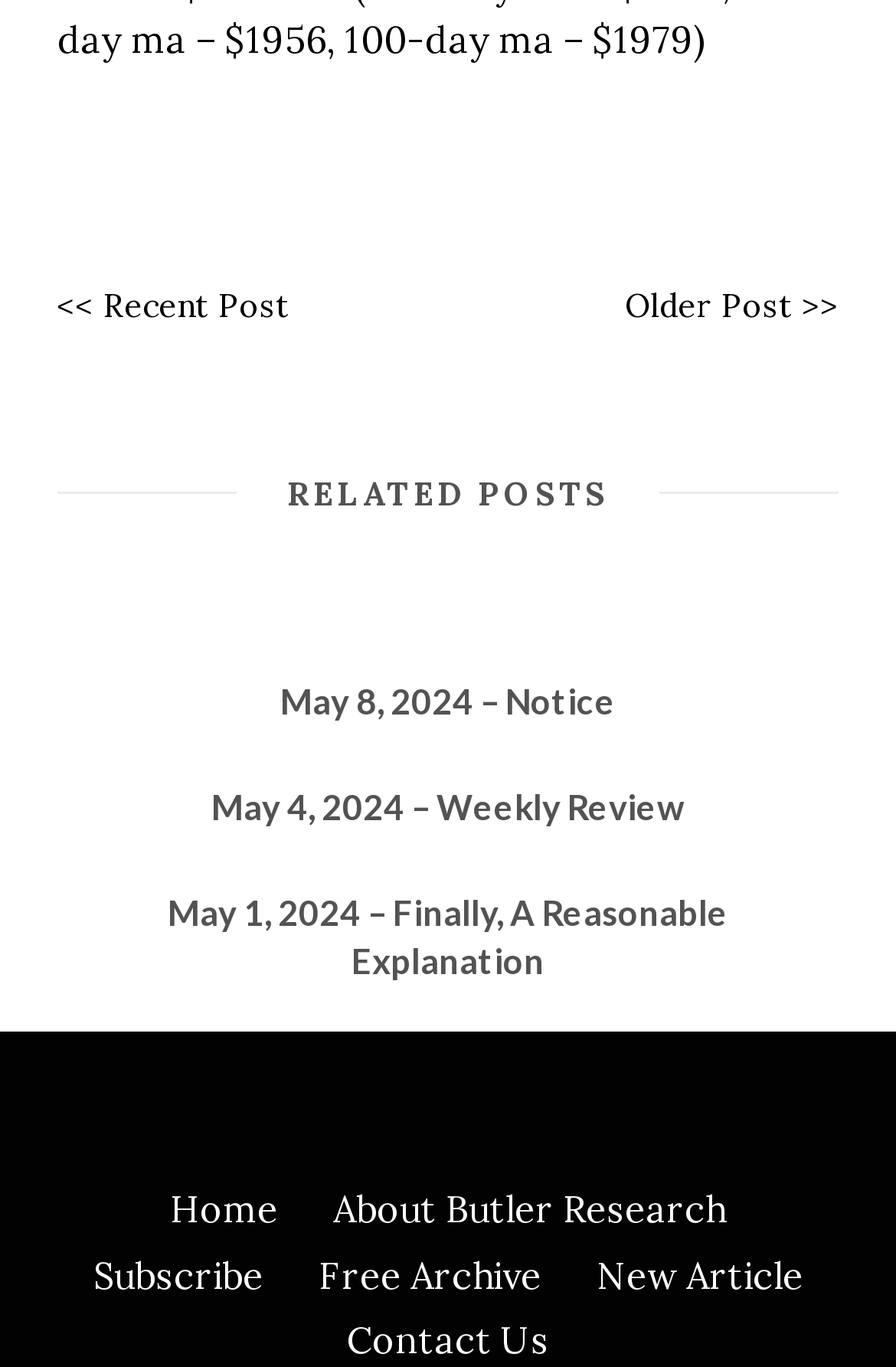Please pinpoint the bounding box coordinates for the region I should click to adhere to this instruction: "read May 8, 2024 notice".

[0.313, 0.497, 0.687, 0.527]